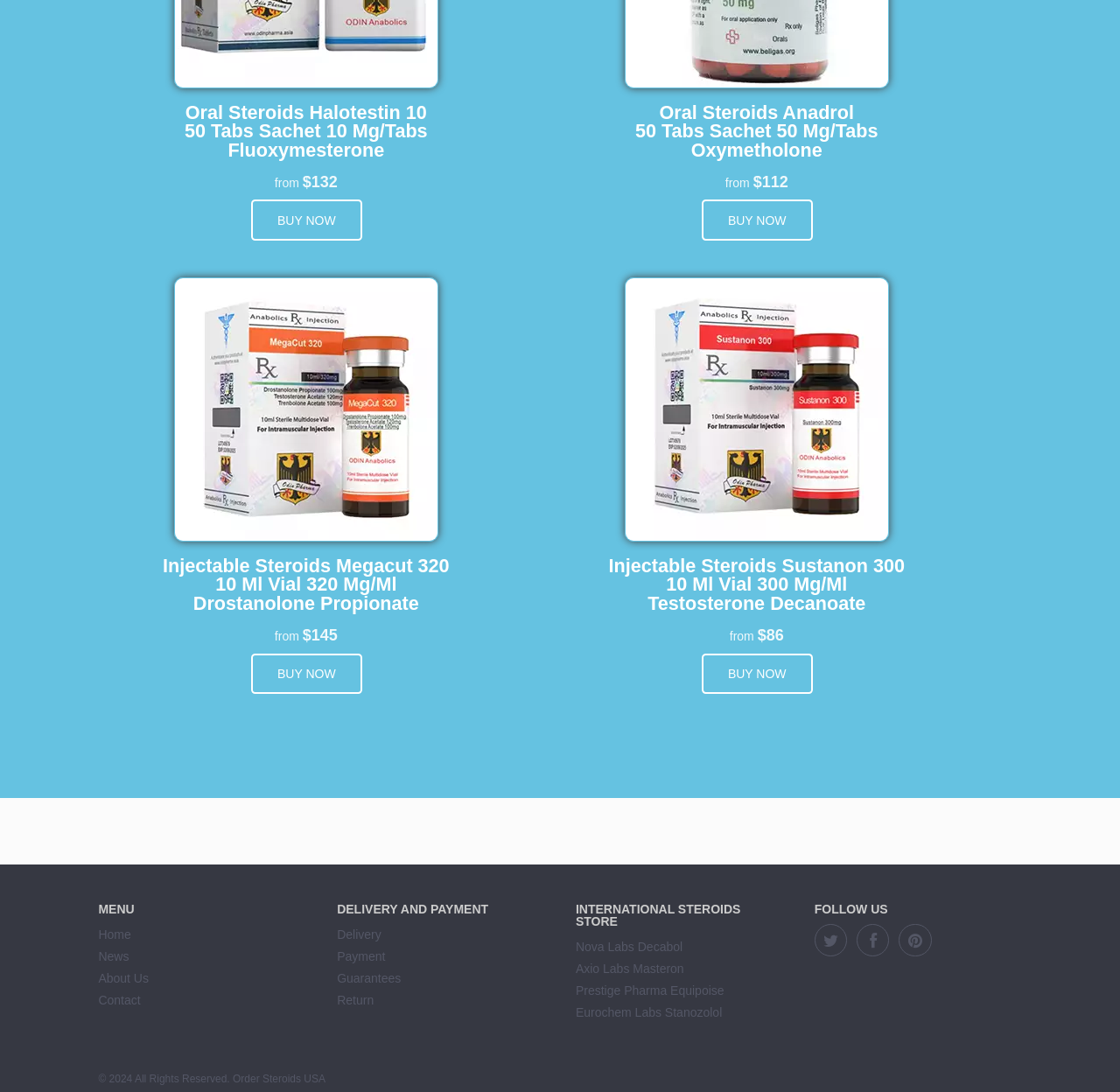What is the name of the section that contains the links 'Delivery', 'Payment', and 'Guarantees'?
Answer the question with just one word or phrase using the image.

DELIVERY AND PAYMENT